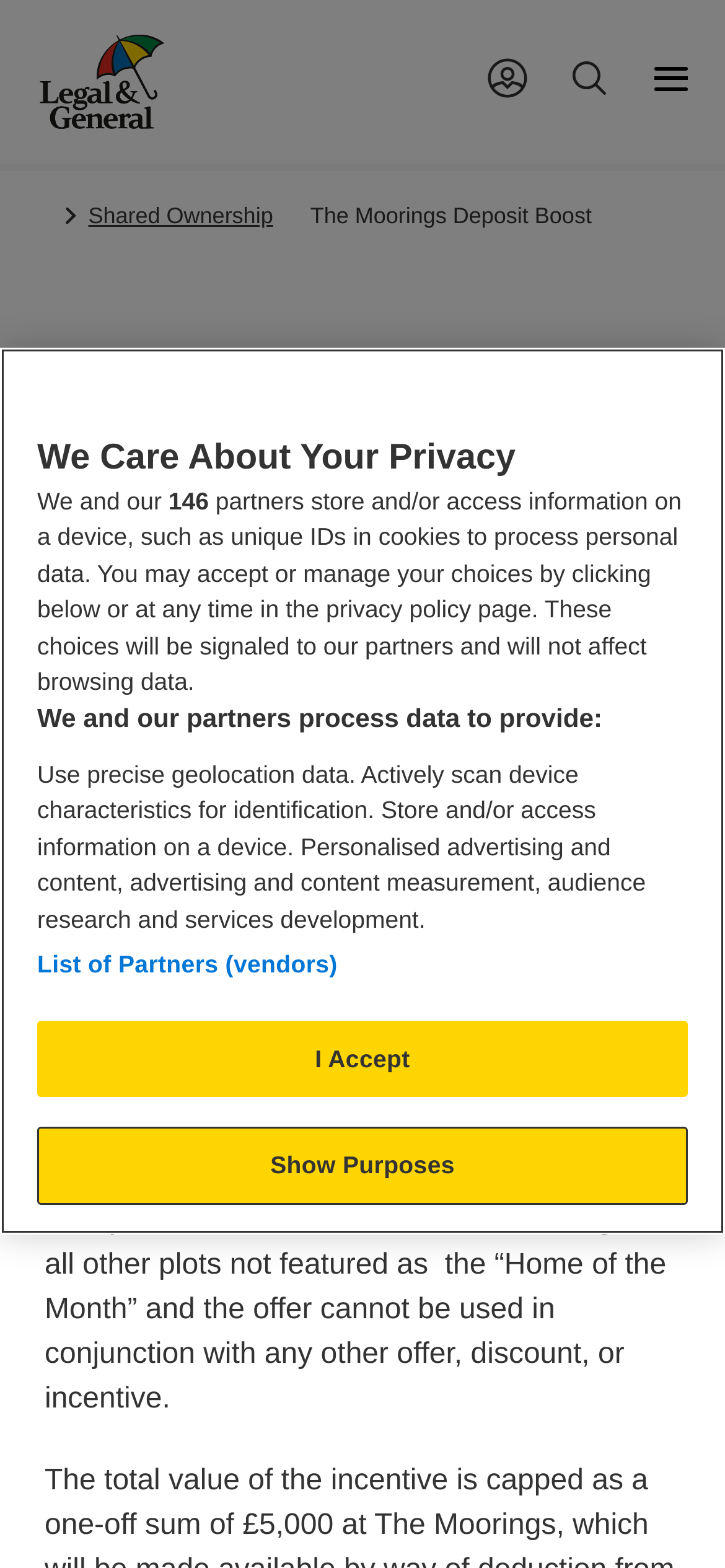What is the name of the development where the deposit boost is available?
Examine the image and provide an in-depth answer to the question.

I found the answer by looking at the heading on the webpage, which states 'The Moorings Deposit Boost'. This suggests that the deposit boost is available at a development called The Moorings.